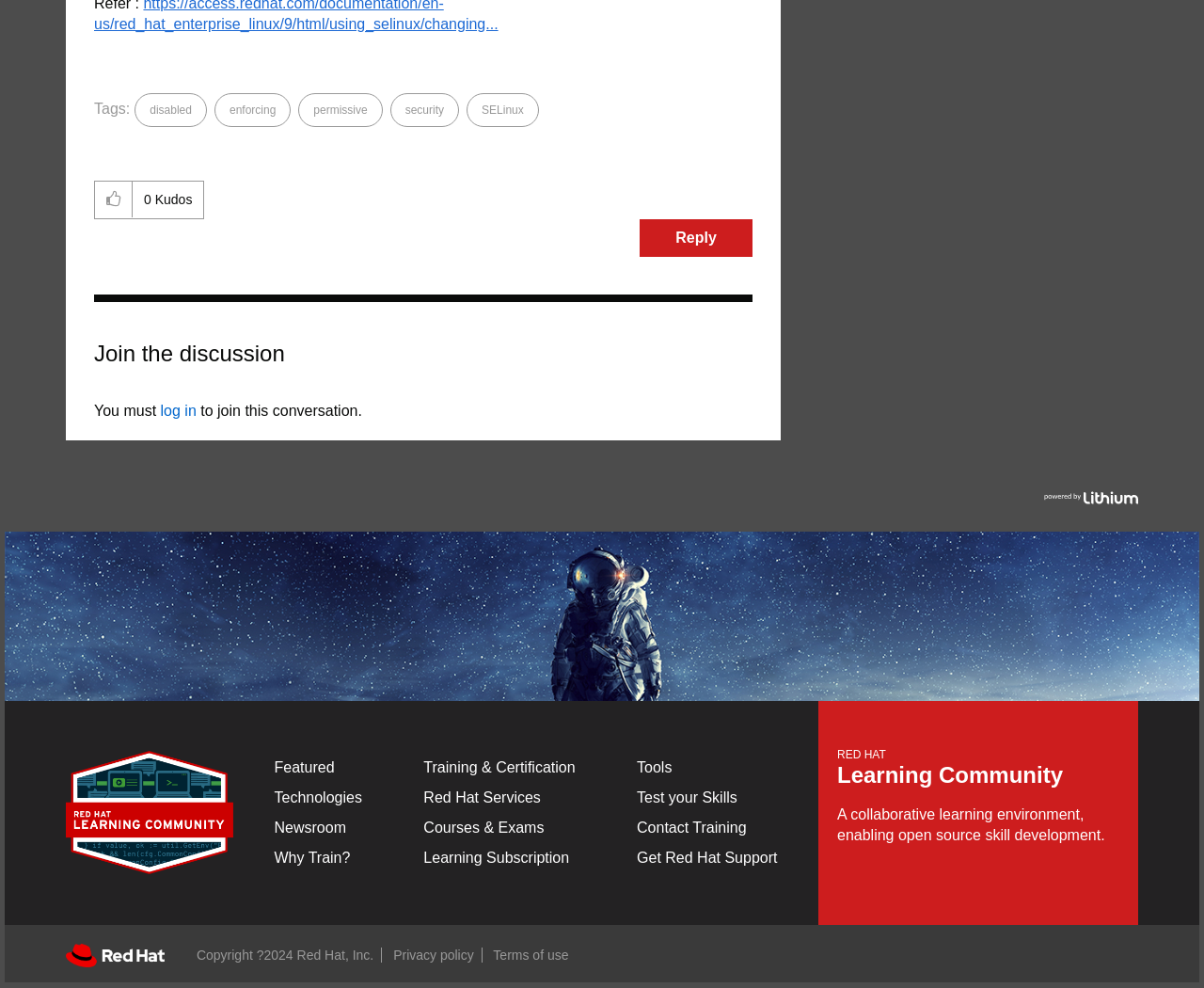What is the copyright year of this website?
Using the image as a reference, give an elaborate response to the question.

I found the answer by looking at the generic element with the text 'Copyright ?2024 Red Hat, Inc.' at the bottom of the page, which indicates the copyright year of this website.